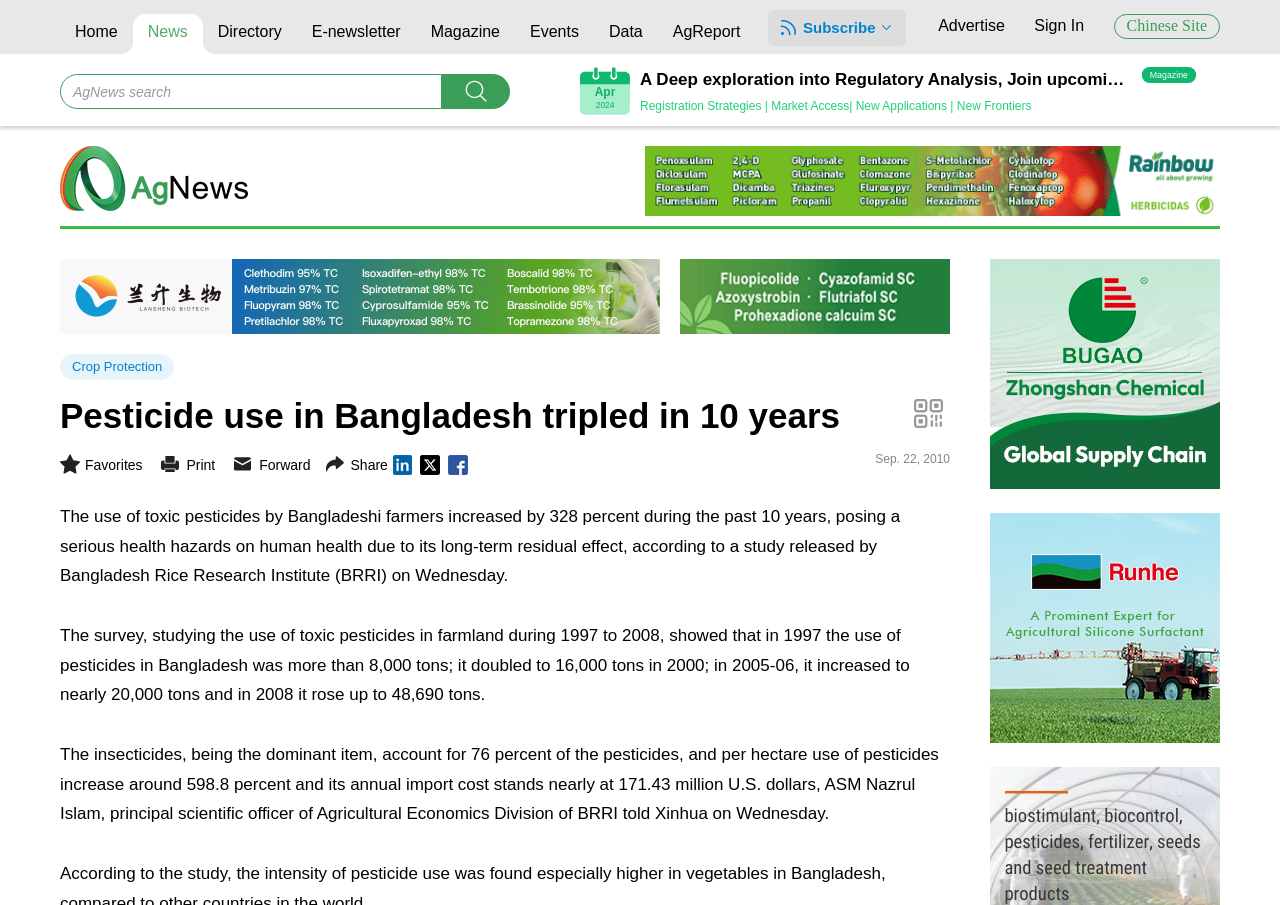Locate the bounding box coordinates of the clickable region necessary to complete the following instruction: "Click on the 'Pesticide use in Bangladesh tripled in 10 years' heading". Provide the coordinates in the format of four float numbers between 0 and 1, i.e., [left, top, right, bottom].

[0.047, 0.436, 0.742, 0.483]